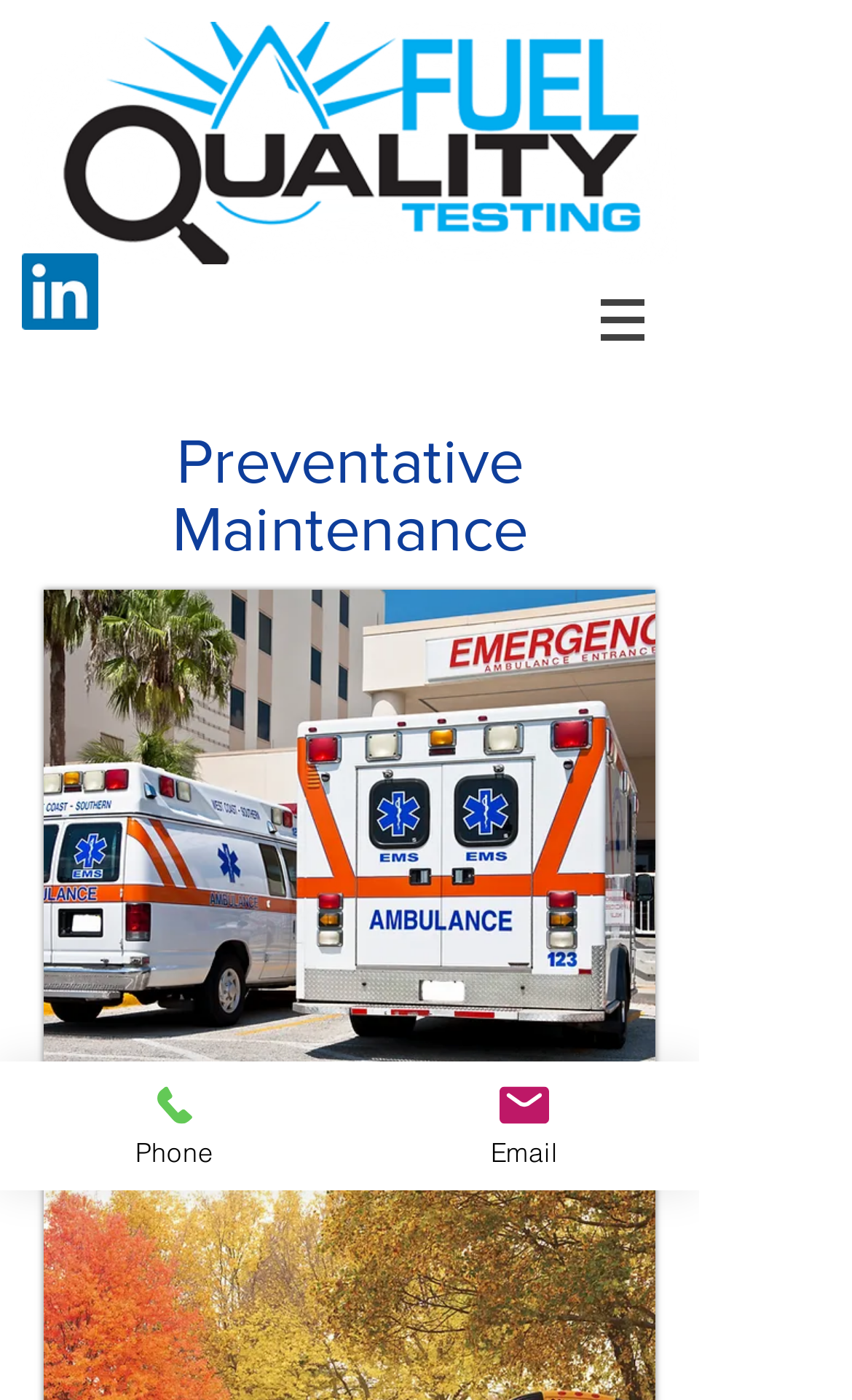Answer this question in one word or a short phrase: What social media platform is represented by the icon?

LinkedIn